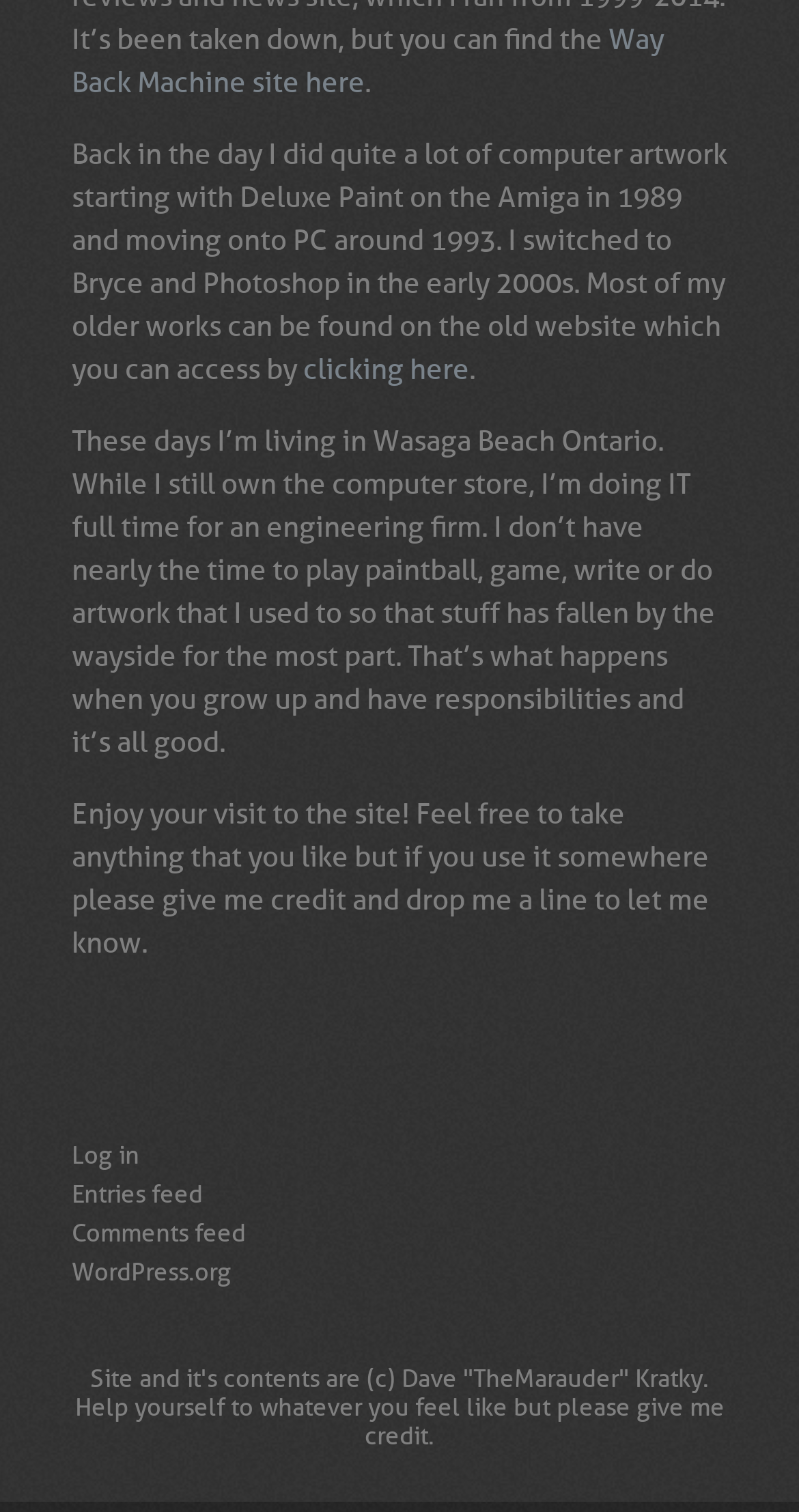Provide a single word or phrase to answer the given question: 
What software did the author use for computer artwork?

Deluxe Paint, Bryce, Photoshop